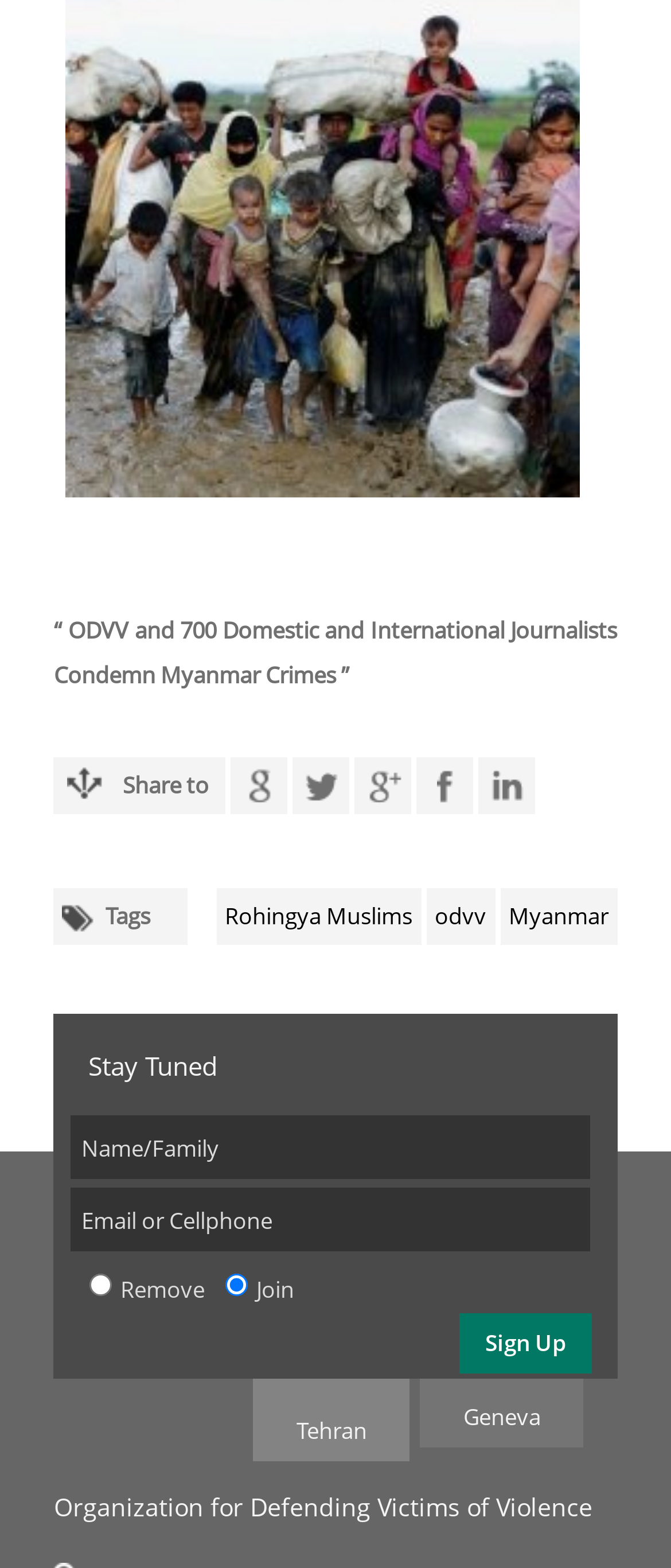Locate and provide the bounding box coordinates for the HTML element that matches this description: "Rohingya Muslims".

[0.323, 0.567, 0.628, 0.603]